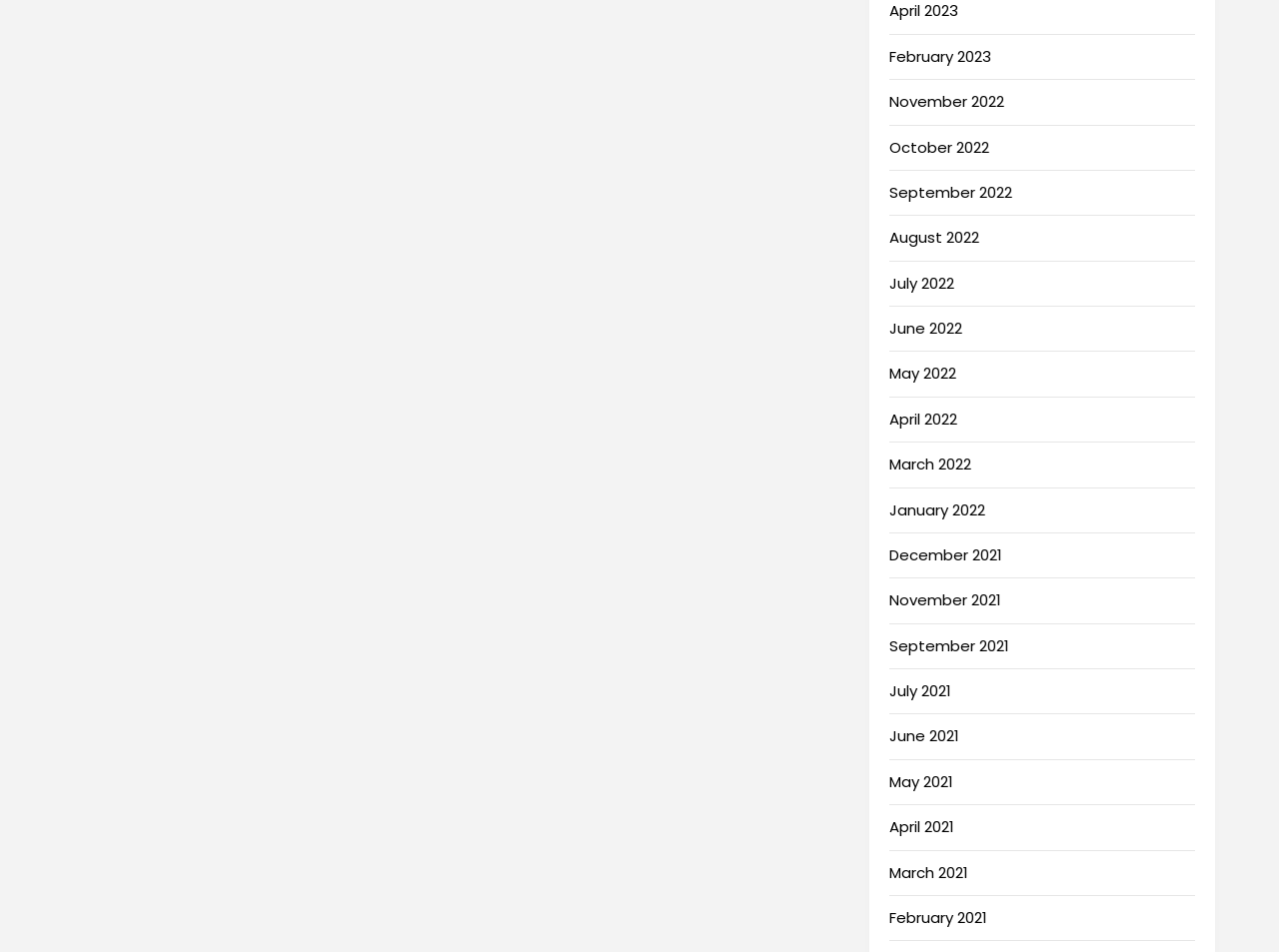Provide a one-word or brief phrase answer to the question:
What is the vertical position of 'April 2023' relative to 'February 2023'?

Above